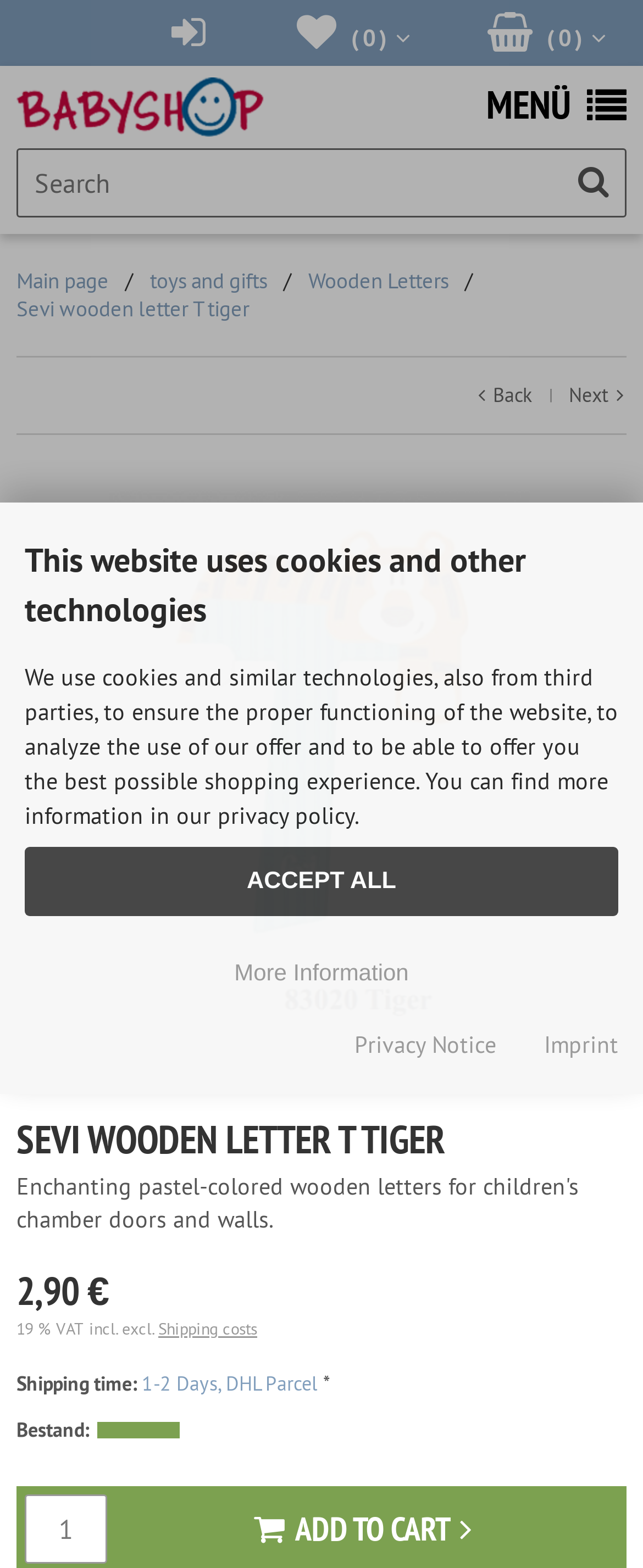Write an exhaustive caption that covers the webpage's main aspects.

This webpage is an online shopping page for a specific product, Sevi wooden letter T tiger. At the top left corner, there is a logo of Babyshop Hunstig, an online family store for baby supplies. Next to the logo, there are three links: a shopping cart icon, a search icon, and a menu icon. 

Below the logo and icons, there is a search bar where customers can input keywords to search for products. On the right side of the search bar, there is a search button. 

The main content of the page is about the product, Sevi wooden letter T tiger. There is a large image of the product in the middle of the page, taking up most of the screen. Above the image, there is a heading that reads "SEVI WOODEN LETTER T TIGER". 

Below the image, there is a section that displays the product's price, 2.90 €, and information about VAT and shipping costs. There is also a link to learn more about shipping costs. 

Further down, there is a section that shows the shipping time, which is 1-2 days via DHL Parcel. There is also a note that the product is in stock. 

On the right side of the page, there is an "ADD TO CART" button. Below the button, there is a text box where customers can input the quantity of the product they want to purchase. 

At the bottom of the page, there is a notice about the website's use of cookies and other technologies. Customers can choose to accept all cookies or learn more about the website's privacy policy. There are also links to the website's privacy notice and imprint.